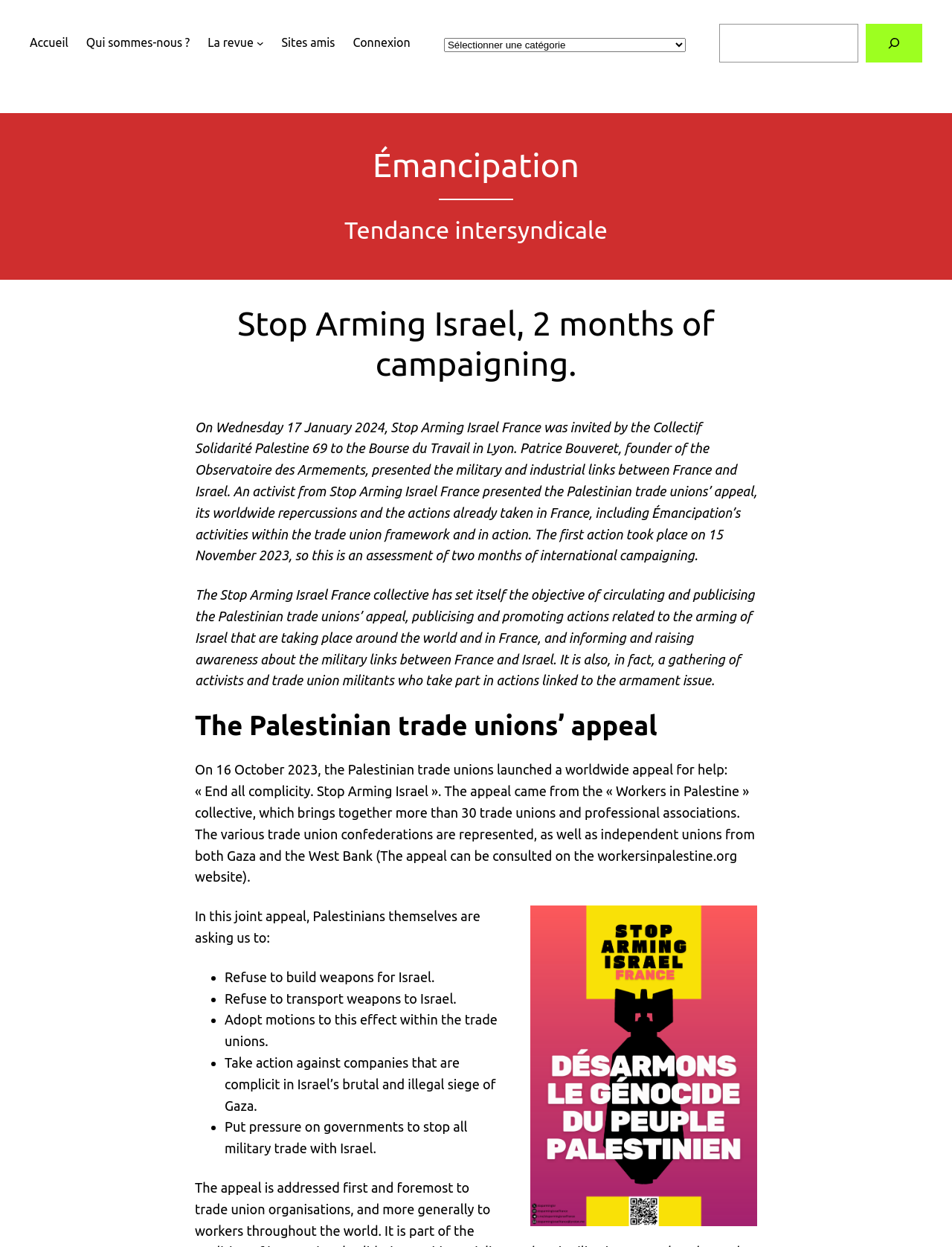Predict the bounding box of the UI element based on the description: "aria-label="Rechercher"". The coordinates should be four float numbers between 0 and 1, formatted as [left, top, right, bottom].

[0.909, 0.019, 0.969, 0.05]